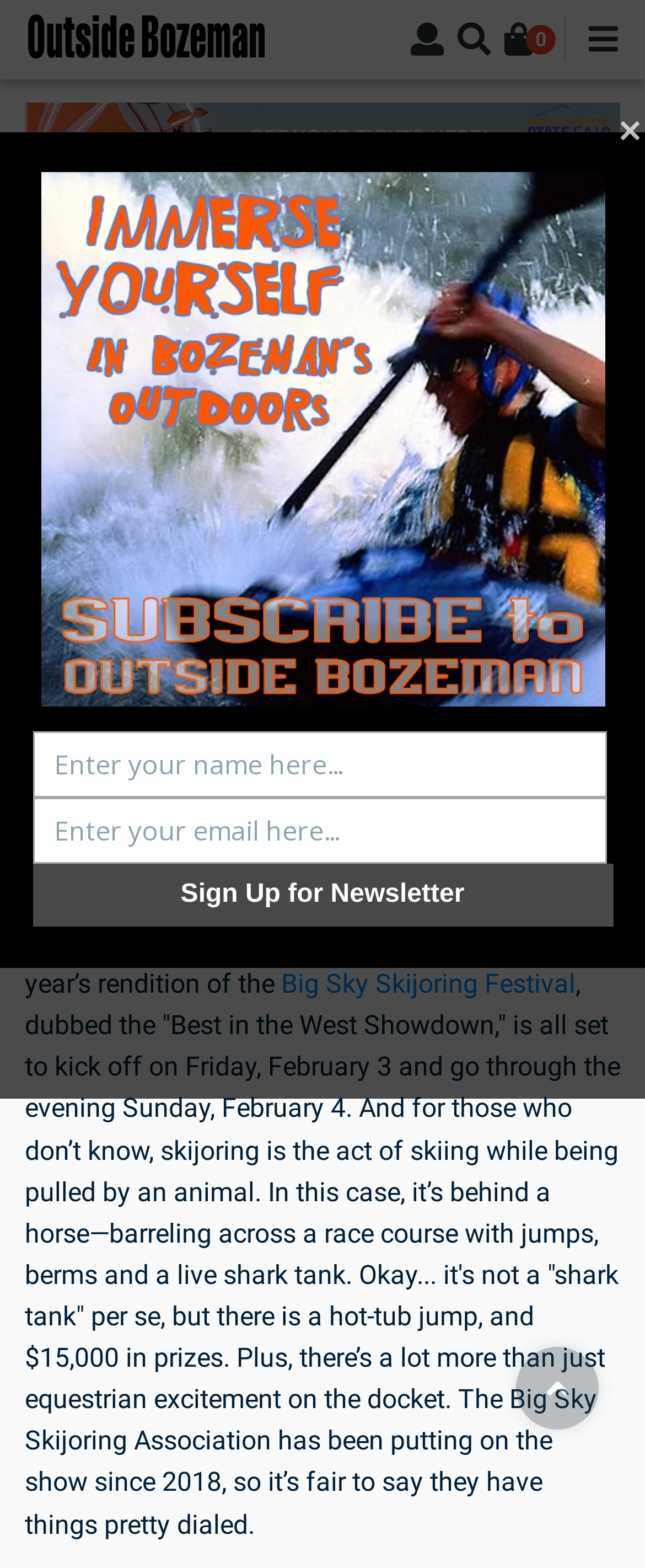How much prize money is available?
Utilize the information in the image to give a detailed answer to the question.

I found this answer by reading the text on the webpage, which mentions that there is '$15,000 in prizes' available.